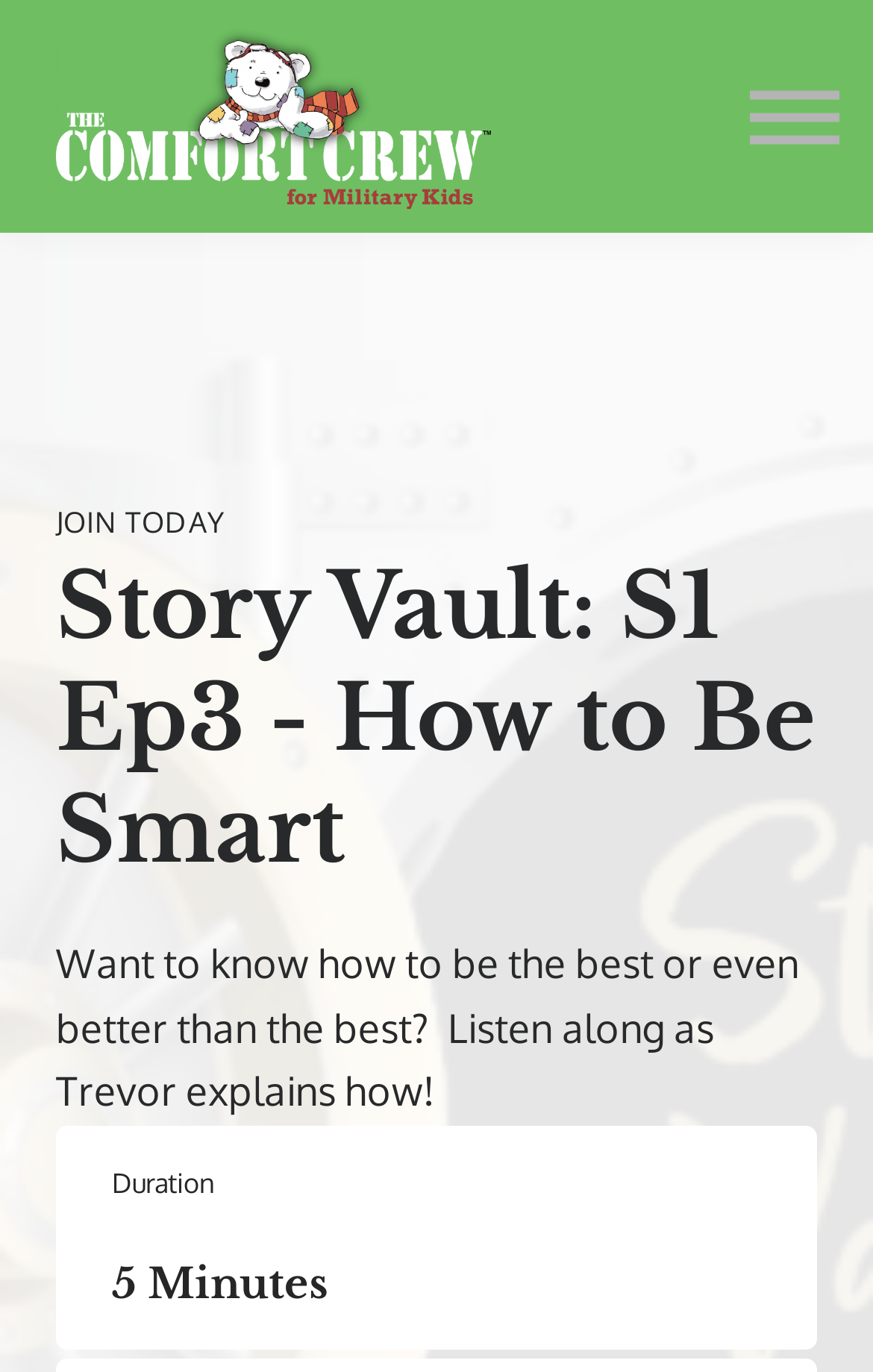Identify the bounding box for the given UI element using the description provided. Coordinates should be in the format (top-left x, top-left y, bottom-right x, bottom-right y) and must be between 0 and 1. Here is the description: parent_node: Home

[0.859, 0.063, 0.962, 0.107]